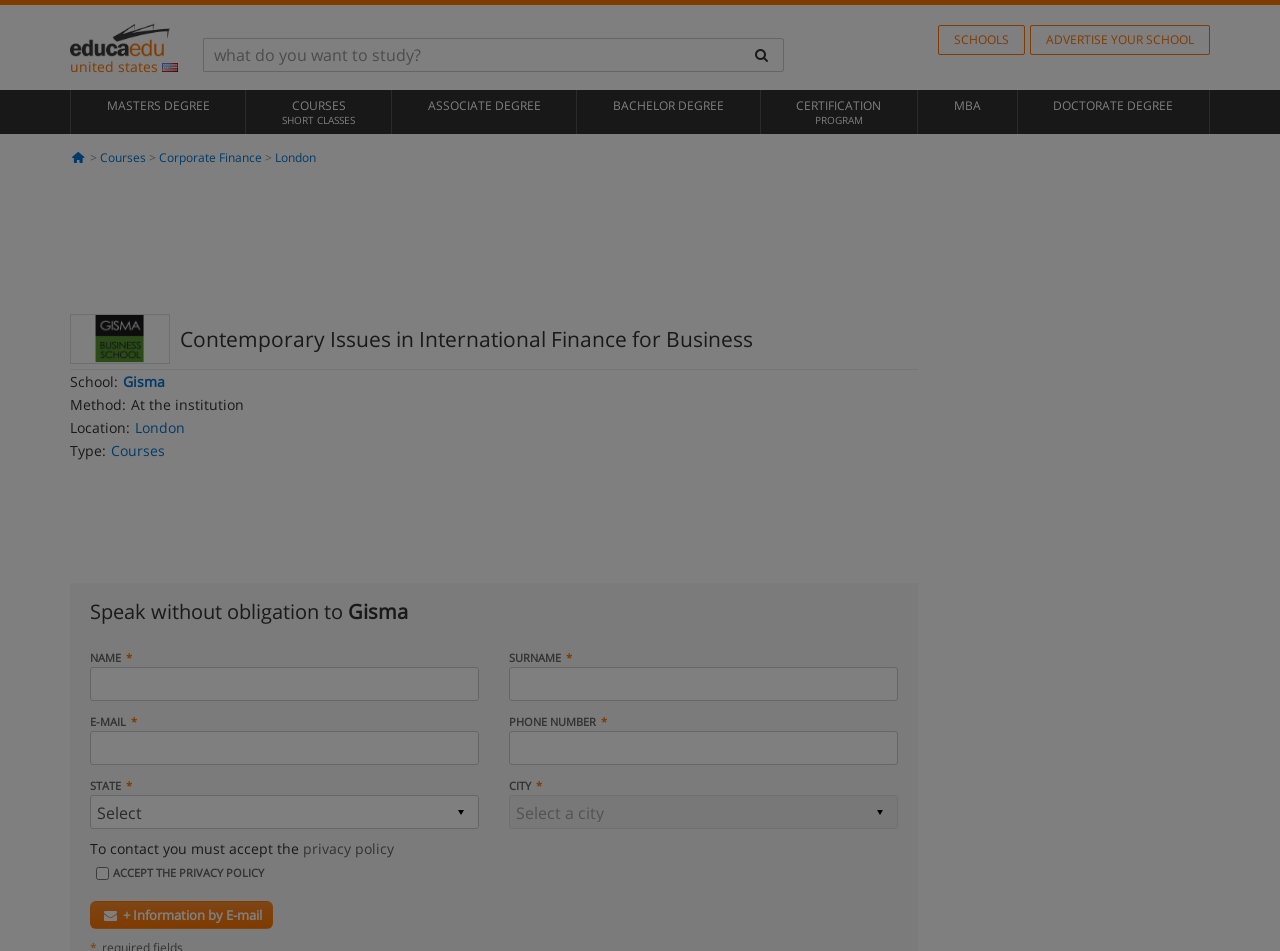Using the elements shown in the image, answer the question comprehensively: What is the location of the course?

I found the answer by looking at the 'Location:' label and its corresponding link, which is 'London'.